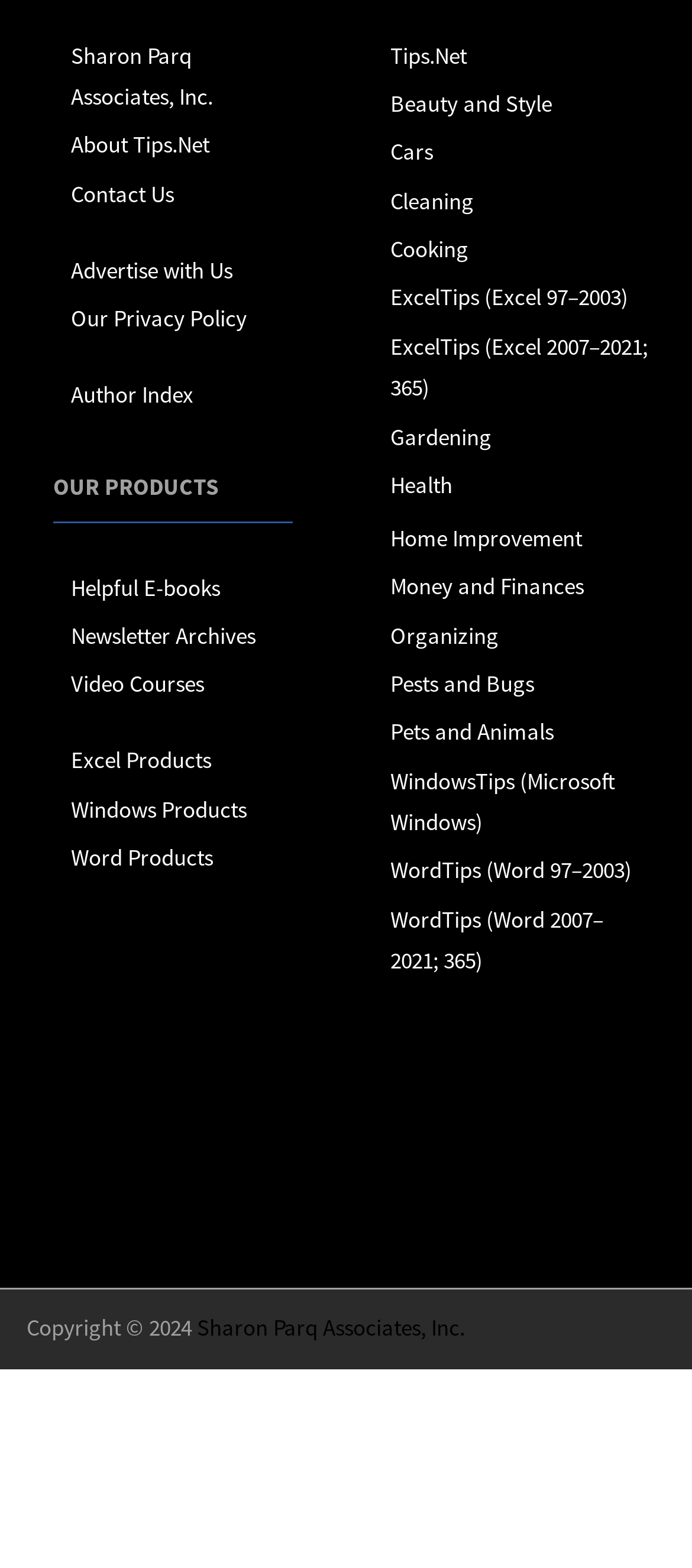Please find the bounding box coordinates of the element that you should click to achieve the following instruction: "Visit the About Tips.Net page". The coordinates should be presented as four float numbers between 0 and 1: [left, top, right, bottom].

[0.103, 0.083, 0.303, 0.102]